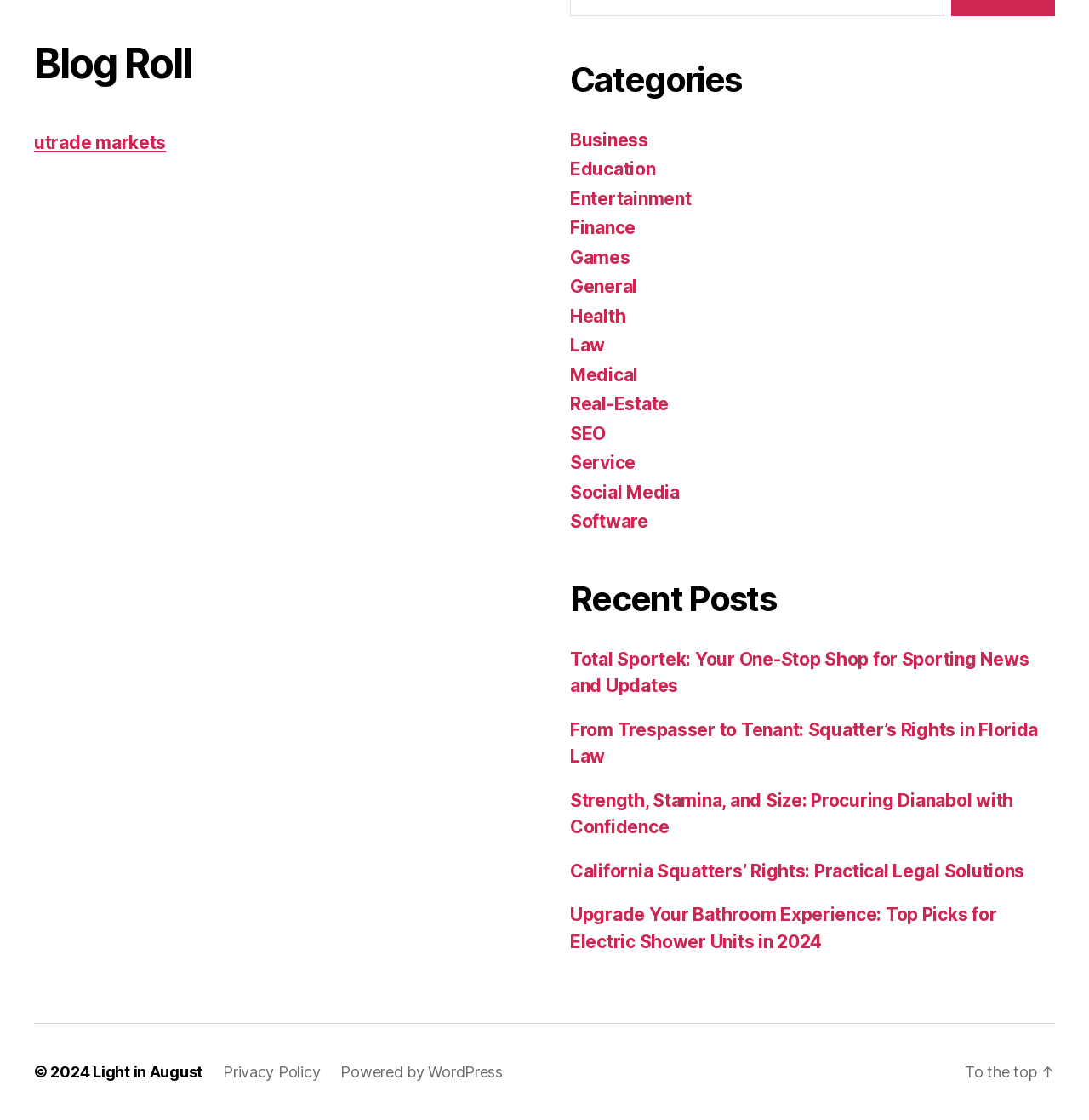What is the last link in the footer?
Please provide a detailed and thorough answer to the question.

The last link in the footer is 'To the top', which is located at the bottom right of the webpage with a bounding box of [0.886, 0.949, 0.969, 0.965].